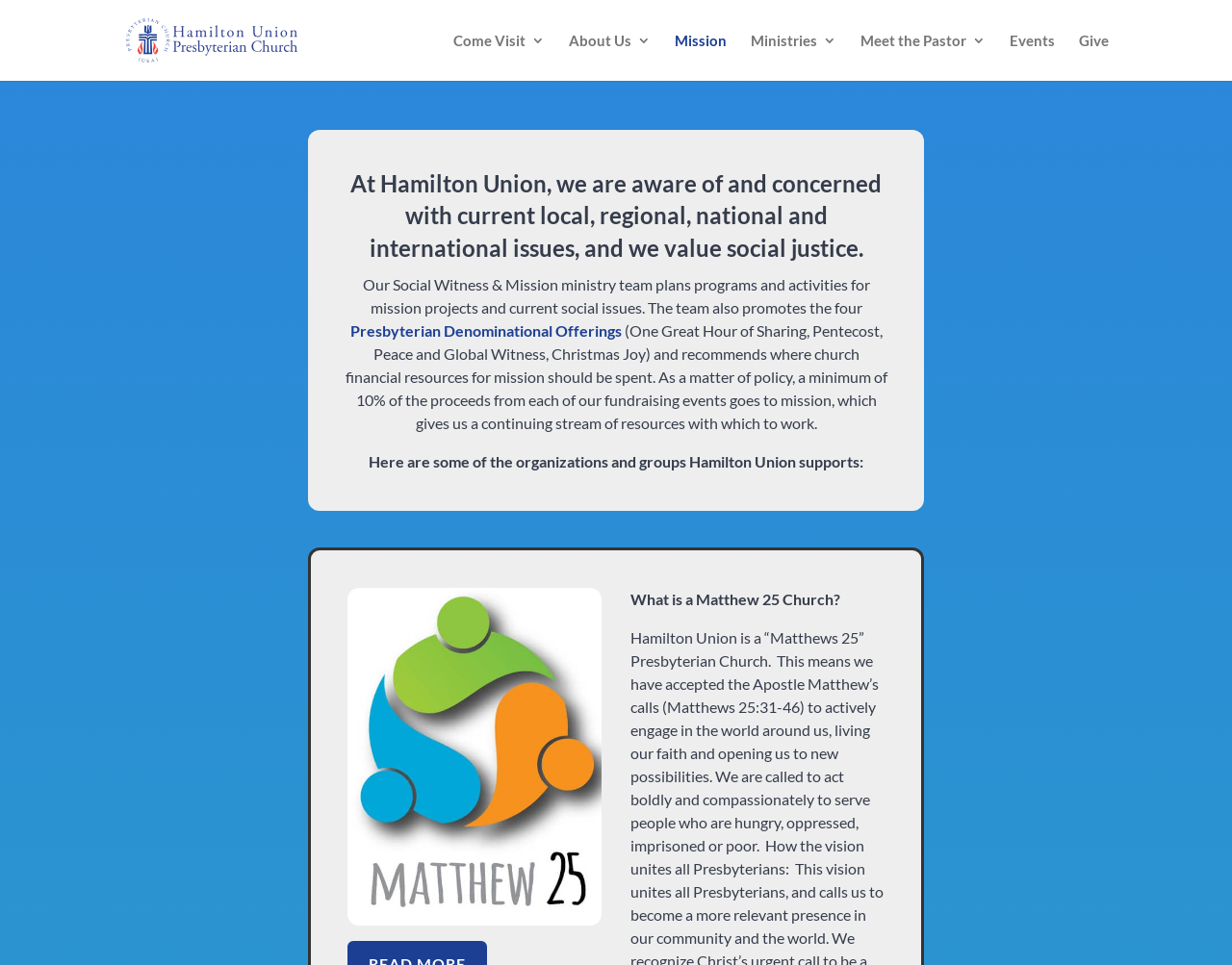What is the name of the Bible verse mentioned on the webpage?
Please provide a comprehensive answer based on the visual information in the image.

I found a StaticText element on the webpage that asks the question 'What is a Matthew 25 Church?'. This suggests that the Bible verse mentioned on the webpage is Matthew 25.